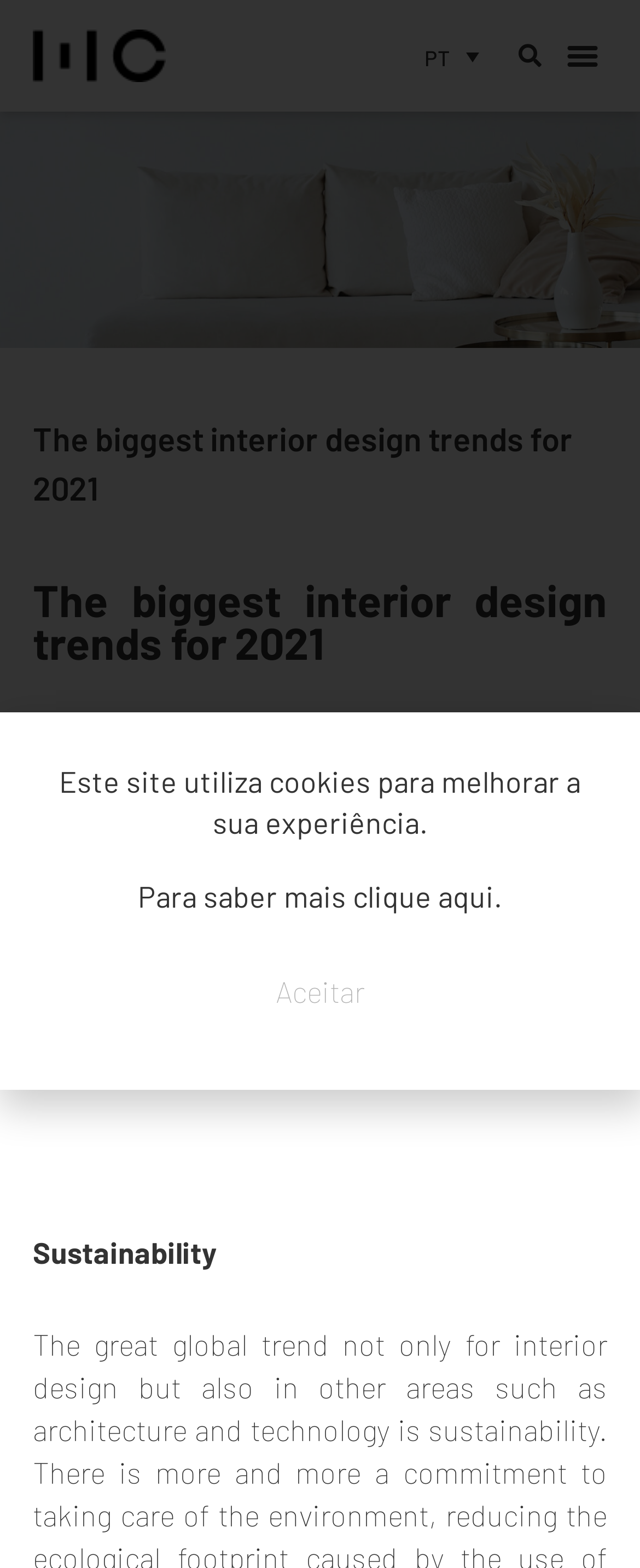What is the first trend mentioned in the article?
Please provide a comprehensive and detailed answer to the question.

The first trend mentioned in the article is sustainability, which is indicated by a static text element located below the main heading, with the text 'Sustainability'.